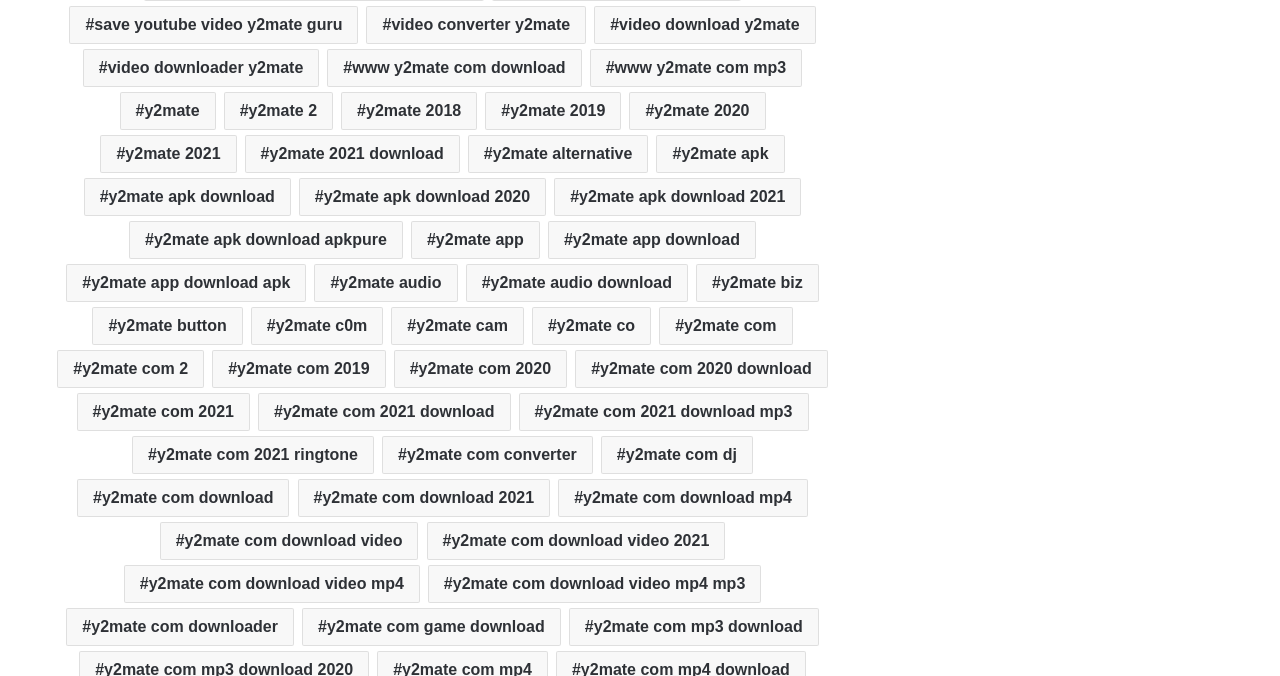Is there a specific YouTube video downloader available?
Based on the image, provide a one-word or brief-phrase response.

Yes